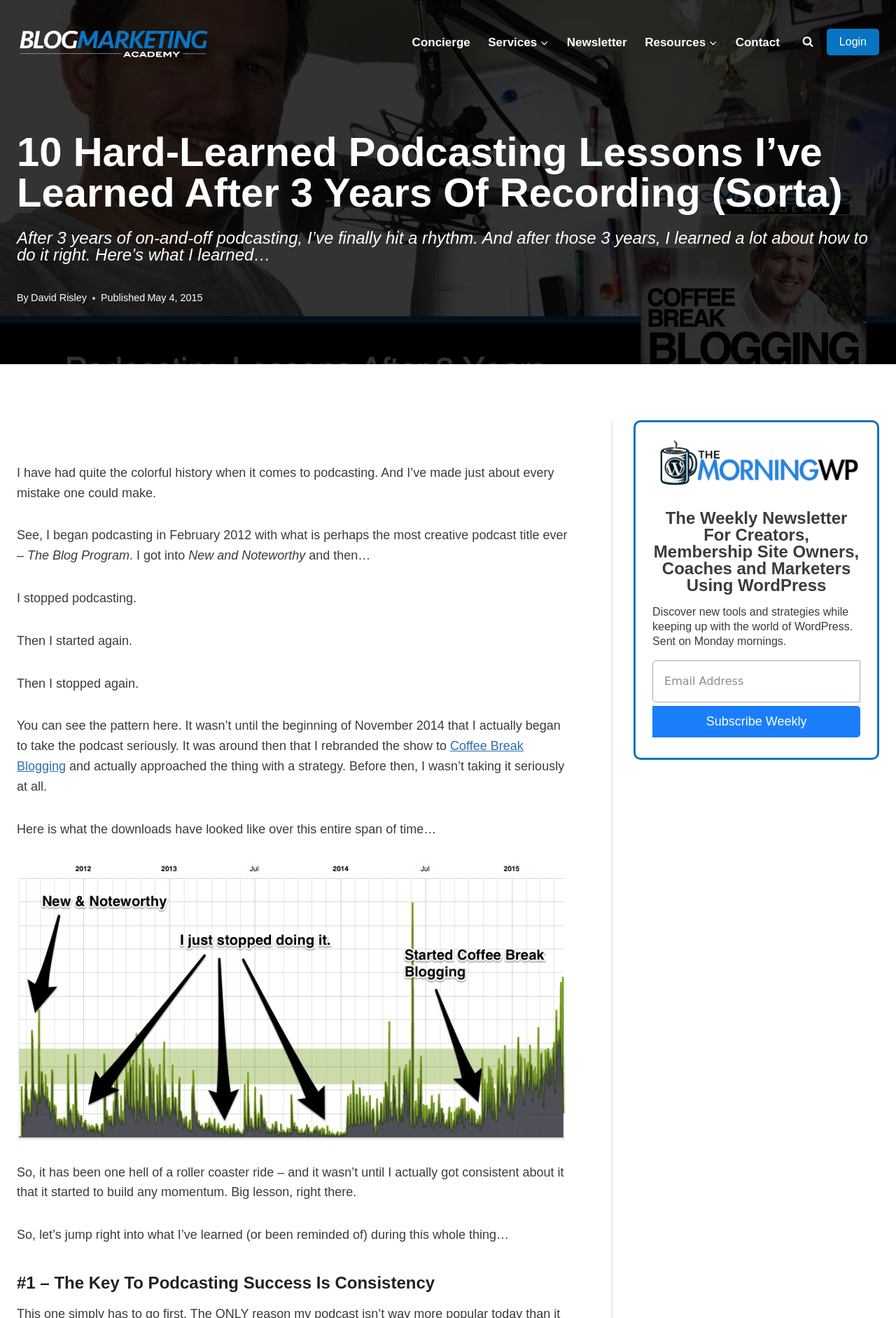Please find and generate the text of the main heading on the webpage.

10 Hard-Learned Podcasting Lessons I’ve Learned After 3 Years Of Recording (Sorta)